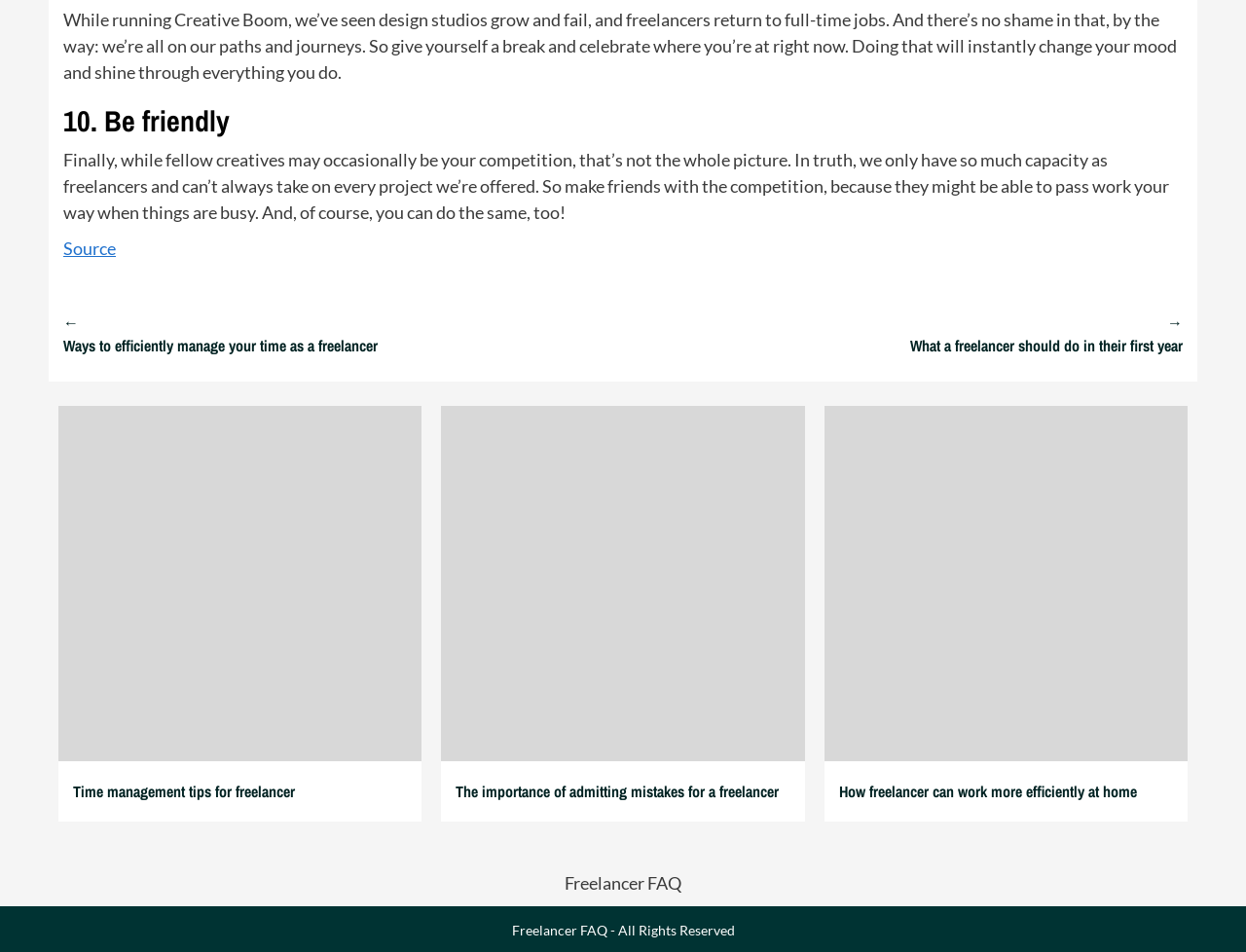Give a concise answer of one word or phrase to the question: 
What is the footer text of the webpage?

All Rights Reserved